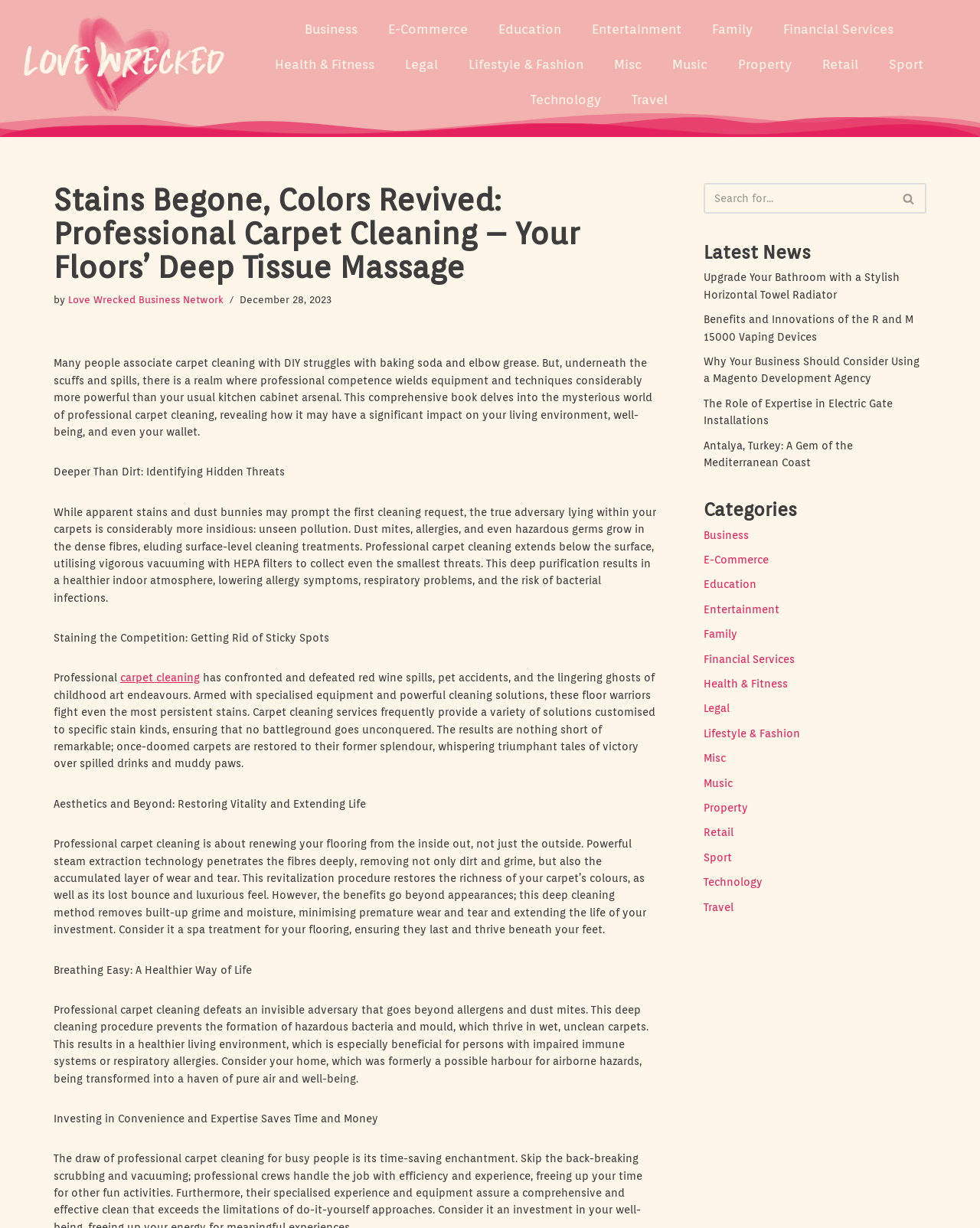What is the main topic of this webpage?
Examine the image and give a concise answer in one word or a short phrase.

Carpet cleaning